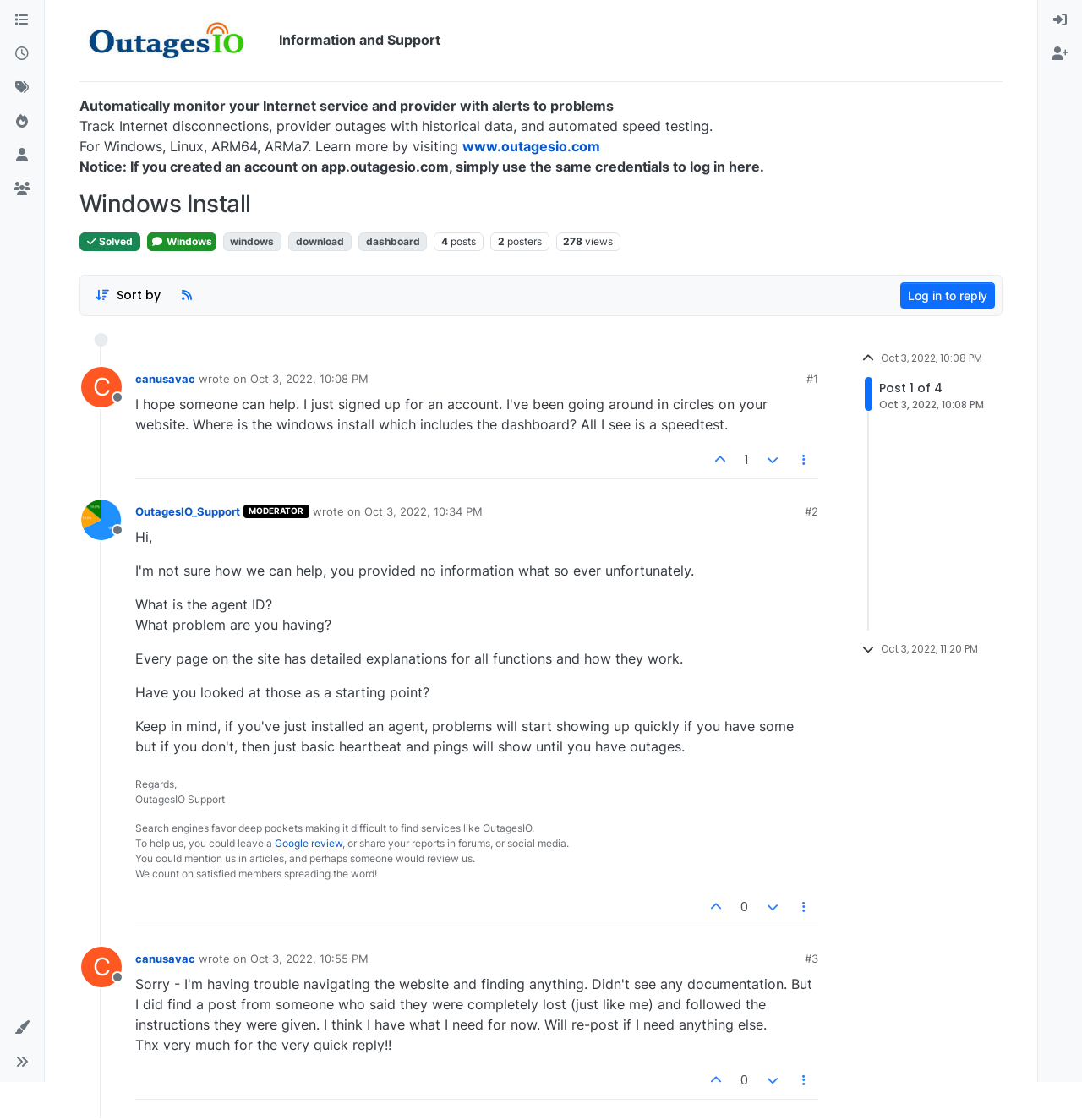Determine the bounding box coordinates for the area that should be clicked to carry out the following instruction: "Visit the Information and Support page".

[0.258, 0.018, 0.407, 0.054]